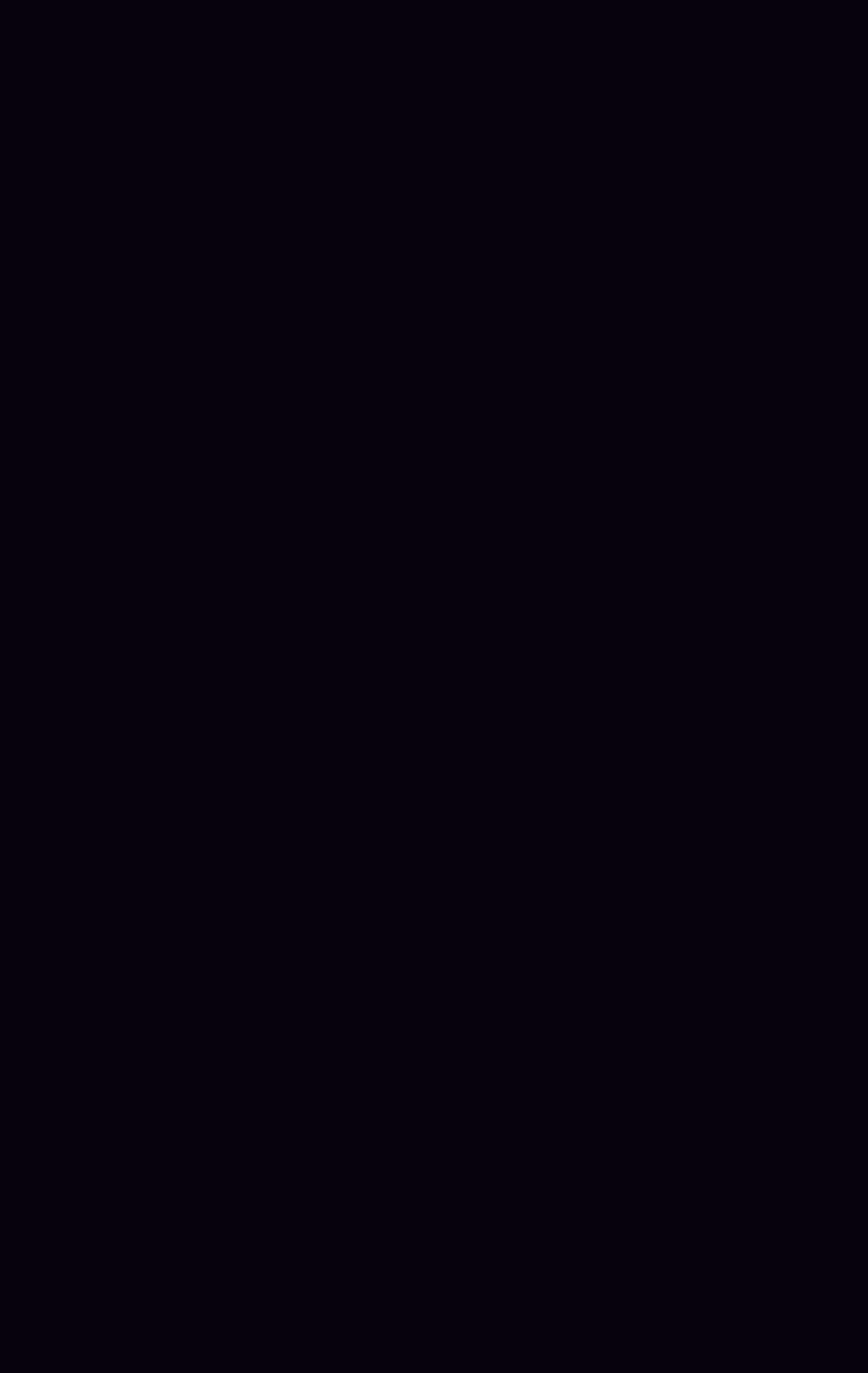What is the purpose of a data room?
Using the image provided, answer with just one word or phrase.

Secure collaboration